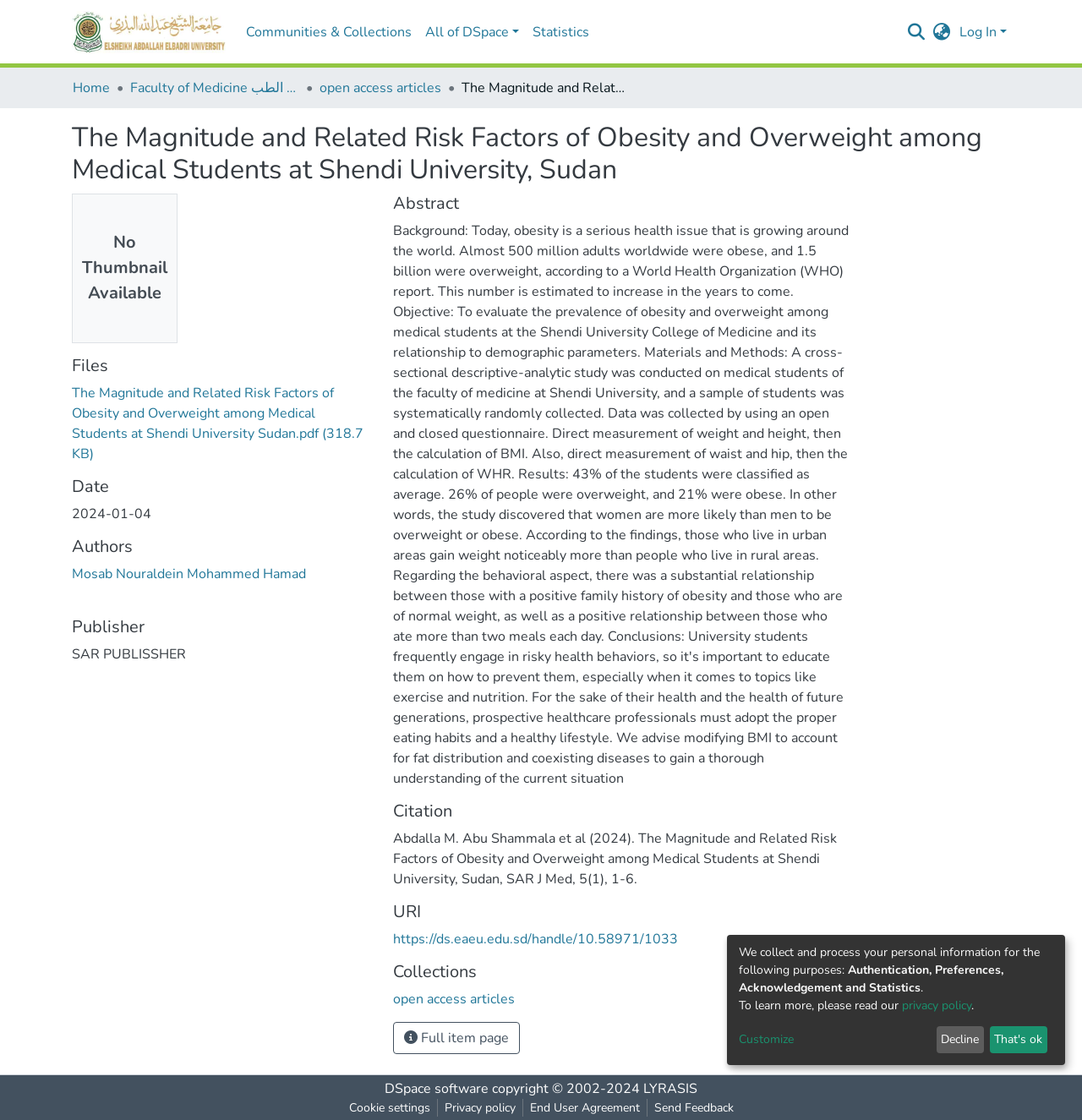Please determine the bounding box coordinates, formatted as (top-left x, top-left y, bottom-right x, bottom-right y), with all values as floating point numbers between 0 and 1. Identify the bounding box of the region described as: DSpace software

[0.355, 0.964, 0.452, 0.98]